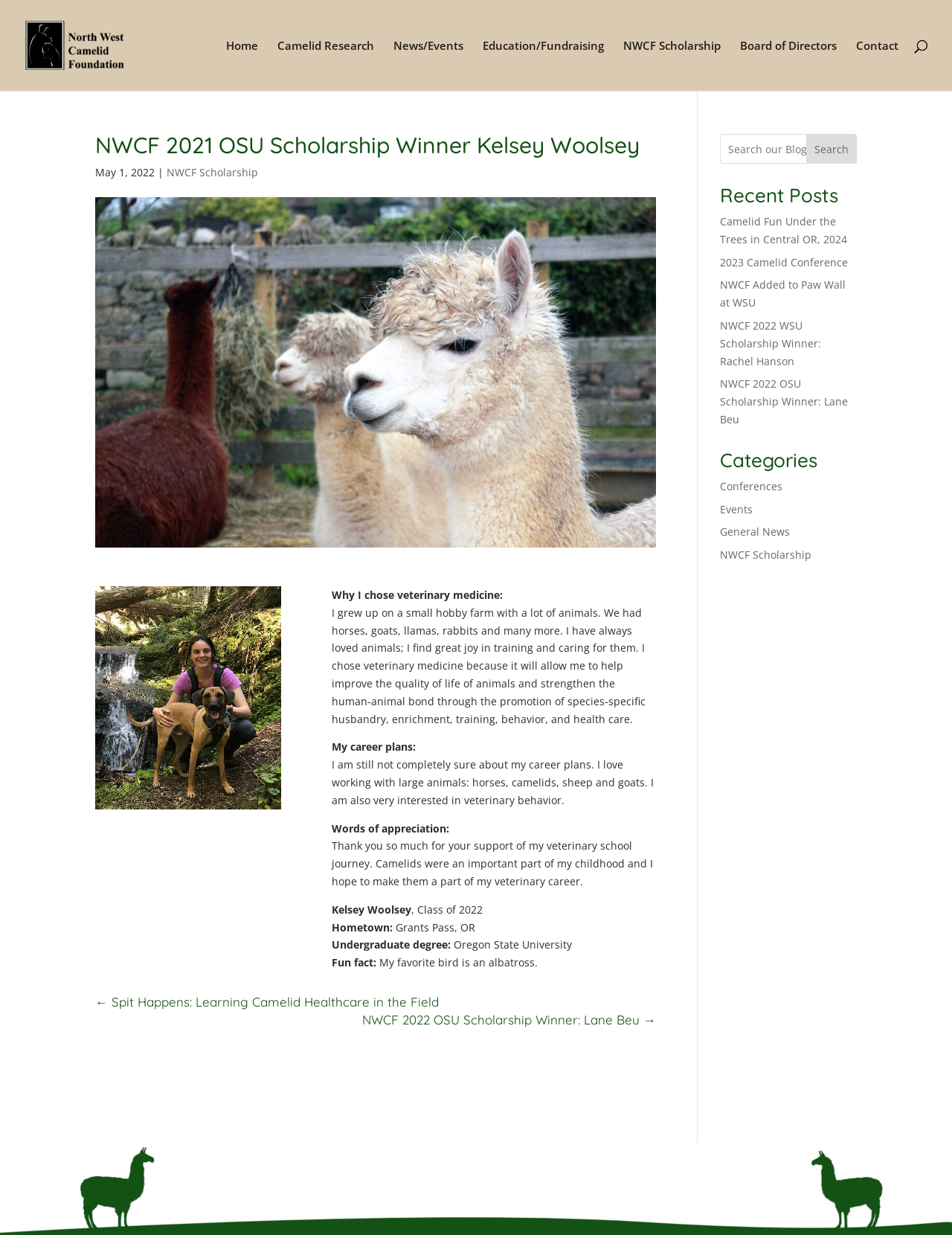Identify the bounding box coordinates for the region of the element that should be clicked to carry out the instruction: "View the Recent Posts". The bounding box coordinates should be four float numbers between 0 and 1, i.e., [left, top, right, bottom].

[0.756, 0.151, 0.9, 0.172]